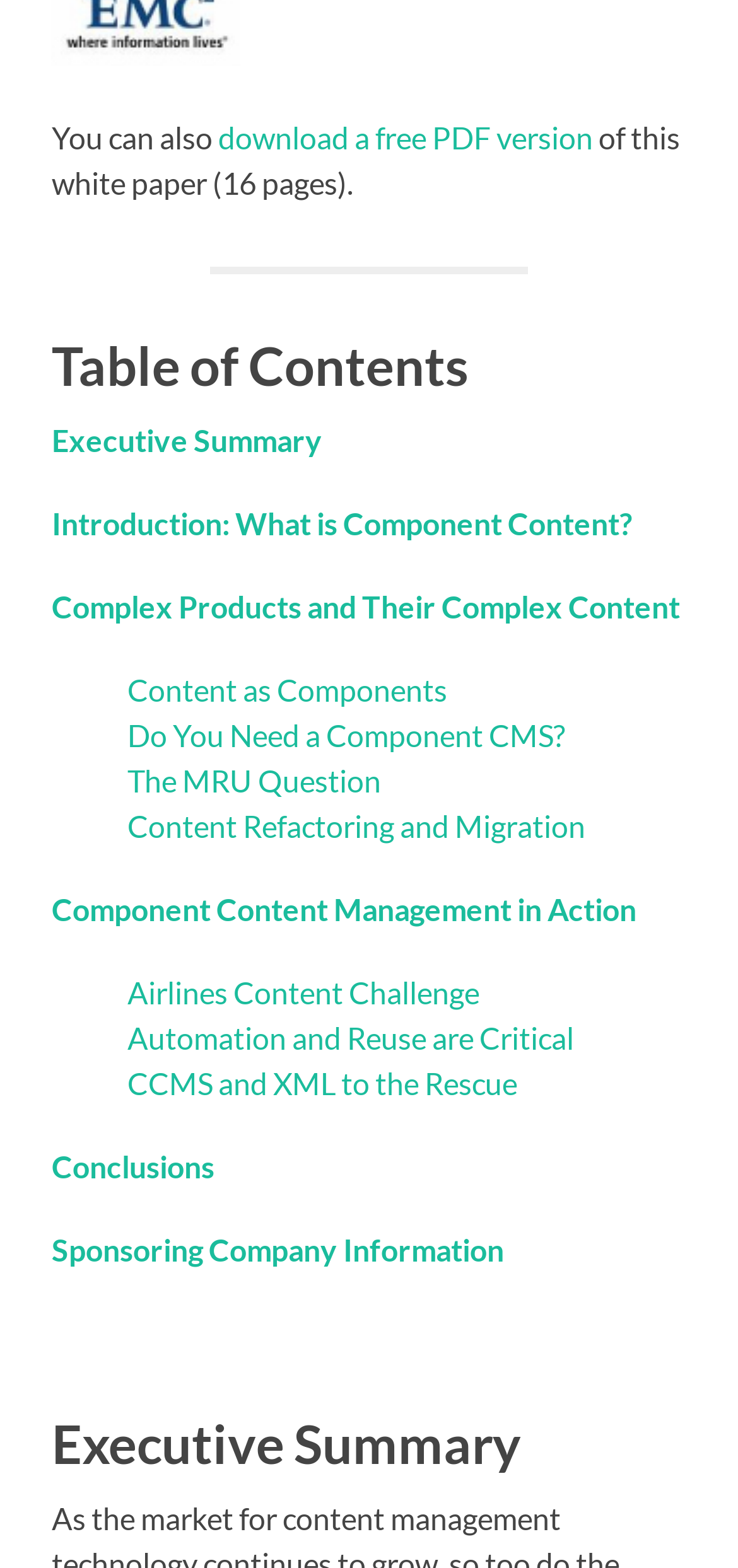Please identify the bounding box coordinates of the element's region that needs to be clicked to fulfill the following instruction: "download a free PDF version". The bounding box coordinates should consist of four float numbers between 0 and 1, i.e., [left, top, right, bottom].

[0.296, 0.076, 0.803, 0.099]